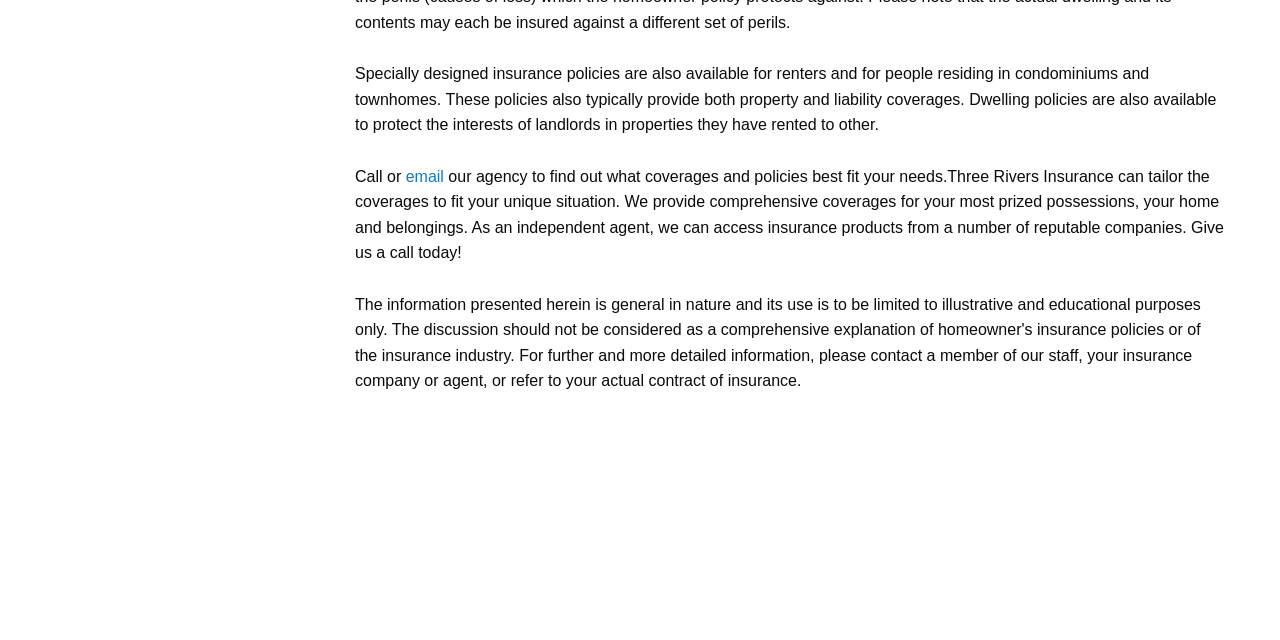Please determine the bounding box coordinates for the element with the description: "email".

[0.317, 0.262, 0.347, 0.288]